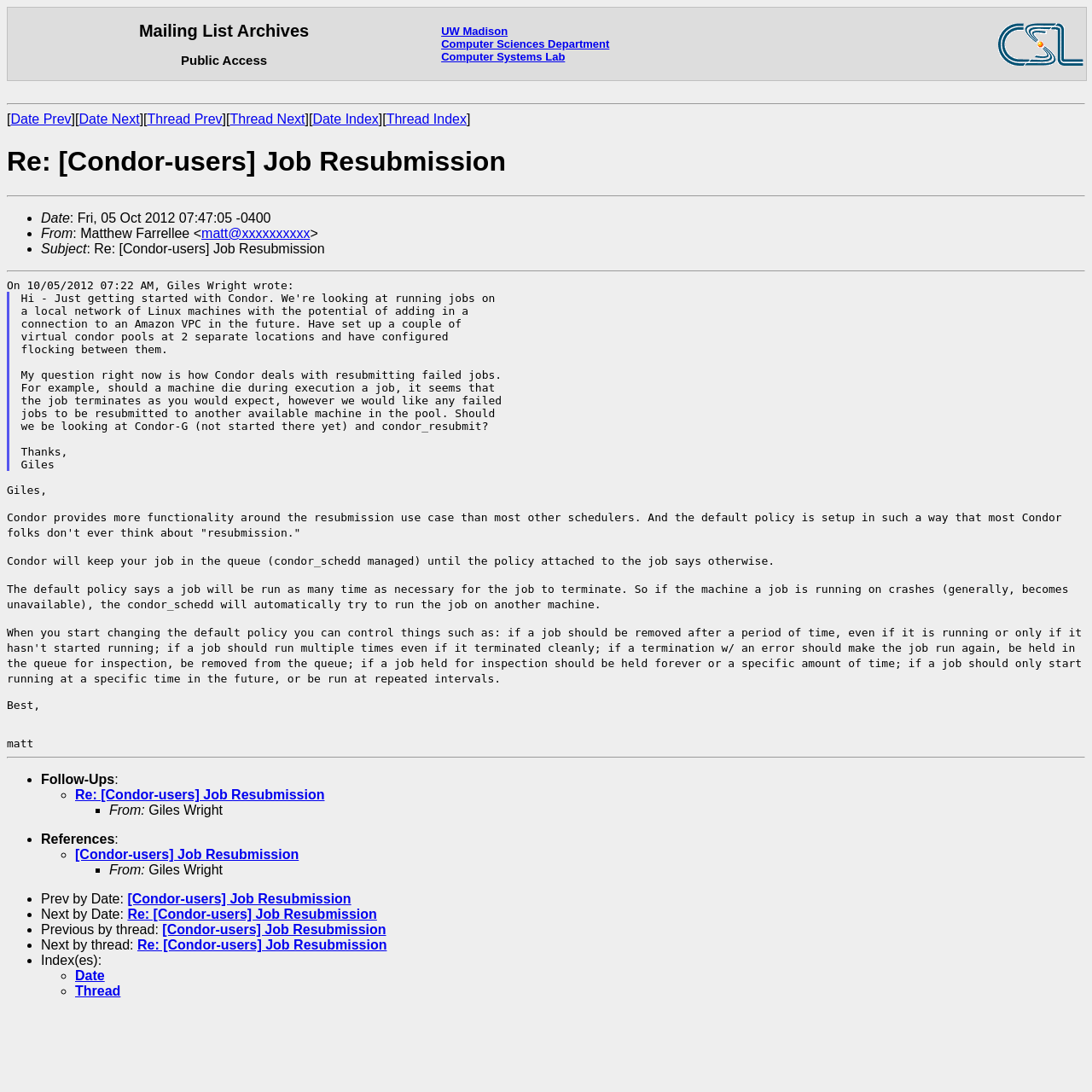Find the bounding box coordinates for the UI element that matches this description: "Karate".

None